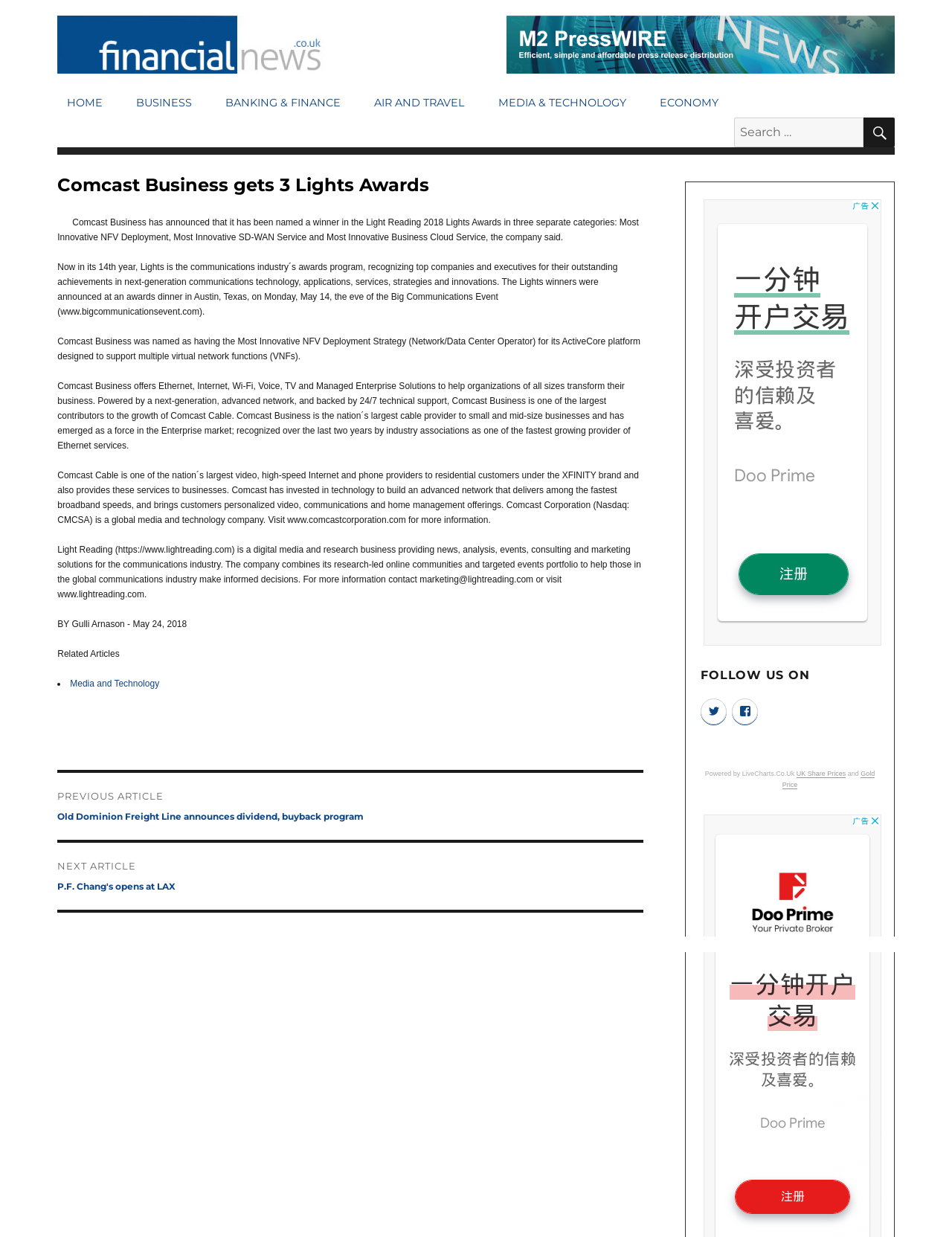Please identify the bounding box coordinates of the element's region that needs to be clicked to fulfill the following instruction: "Search for something". The bounding box coordinates should consist of four float numbers between 0 and 1, i.e., [left, top, right, bottom].

[0.771, 0.095, 0.907, 0.119]